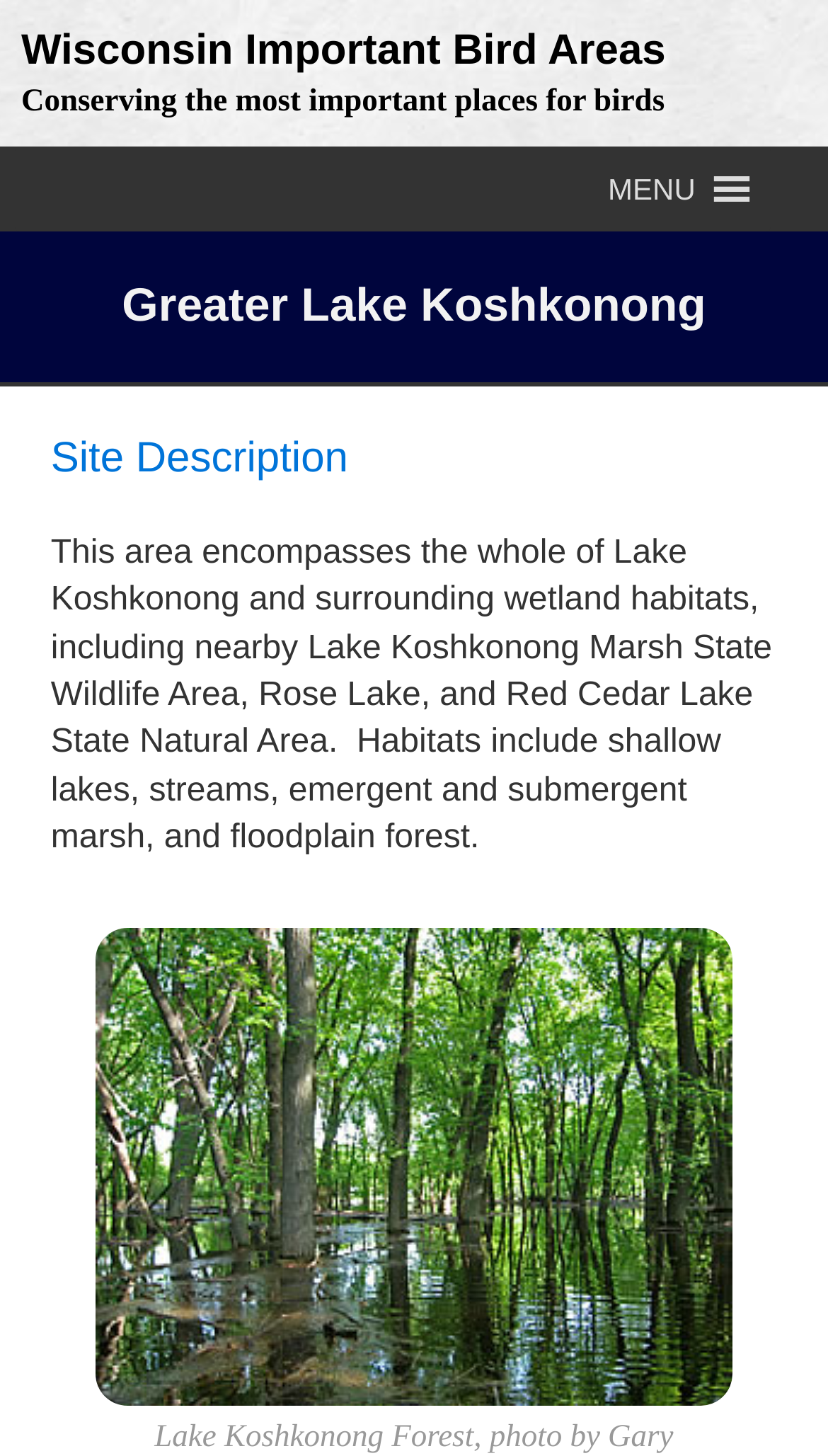What is the name of the lake described on this page?
Please provide a single word or phrase as your answer based on the screenshot.

Lake Koshkonong